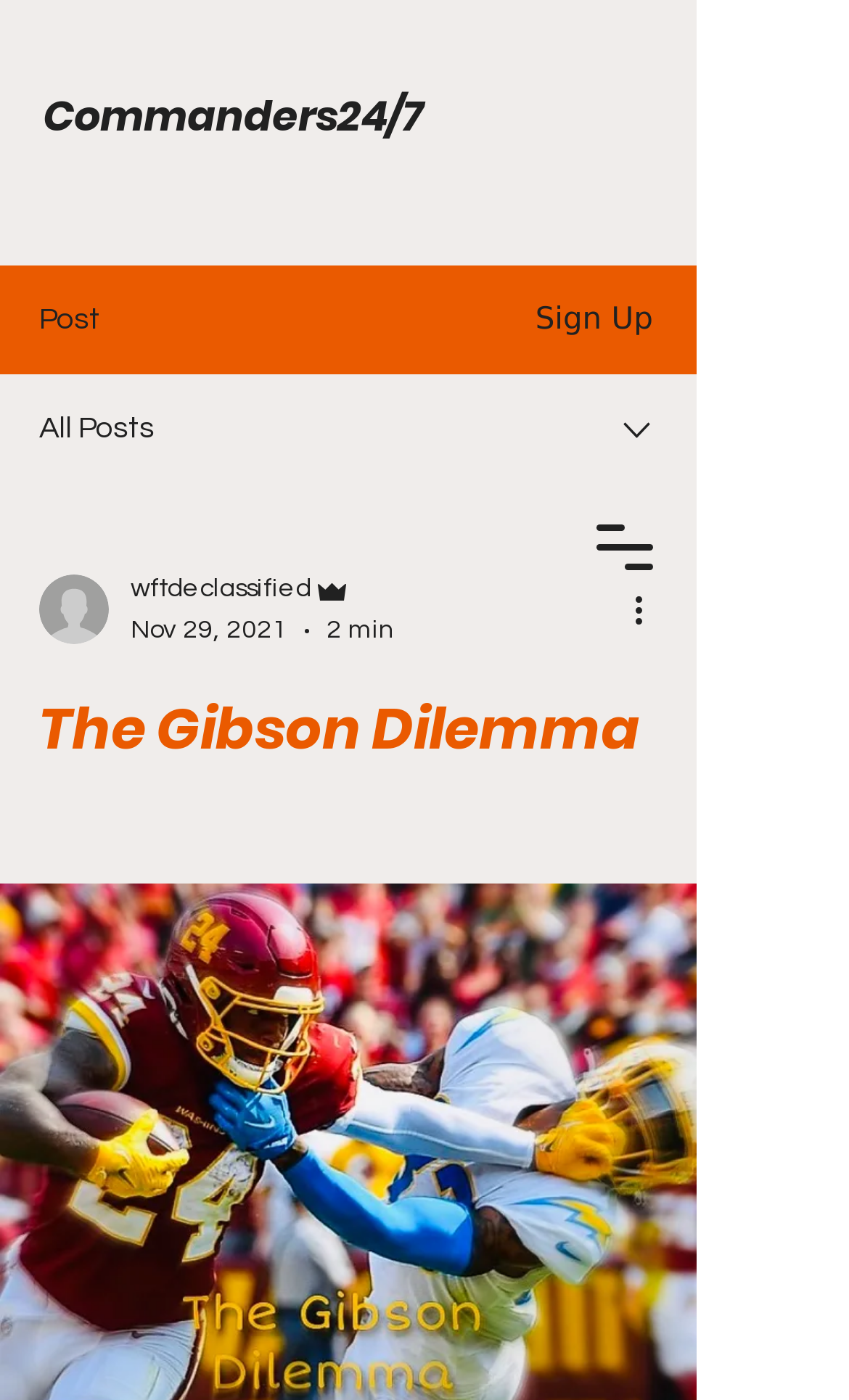What is the estimated reading time of the post?
Please answer the question with a detailed response using the information from the screenshot.

I found the estimated reading time of the post by looking at the combobox element, which has a generic element '2 min' inside it. This element is likely to be the estimated reading time of the post.